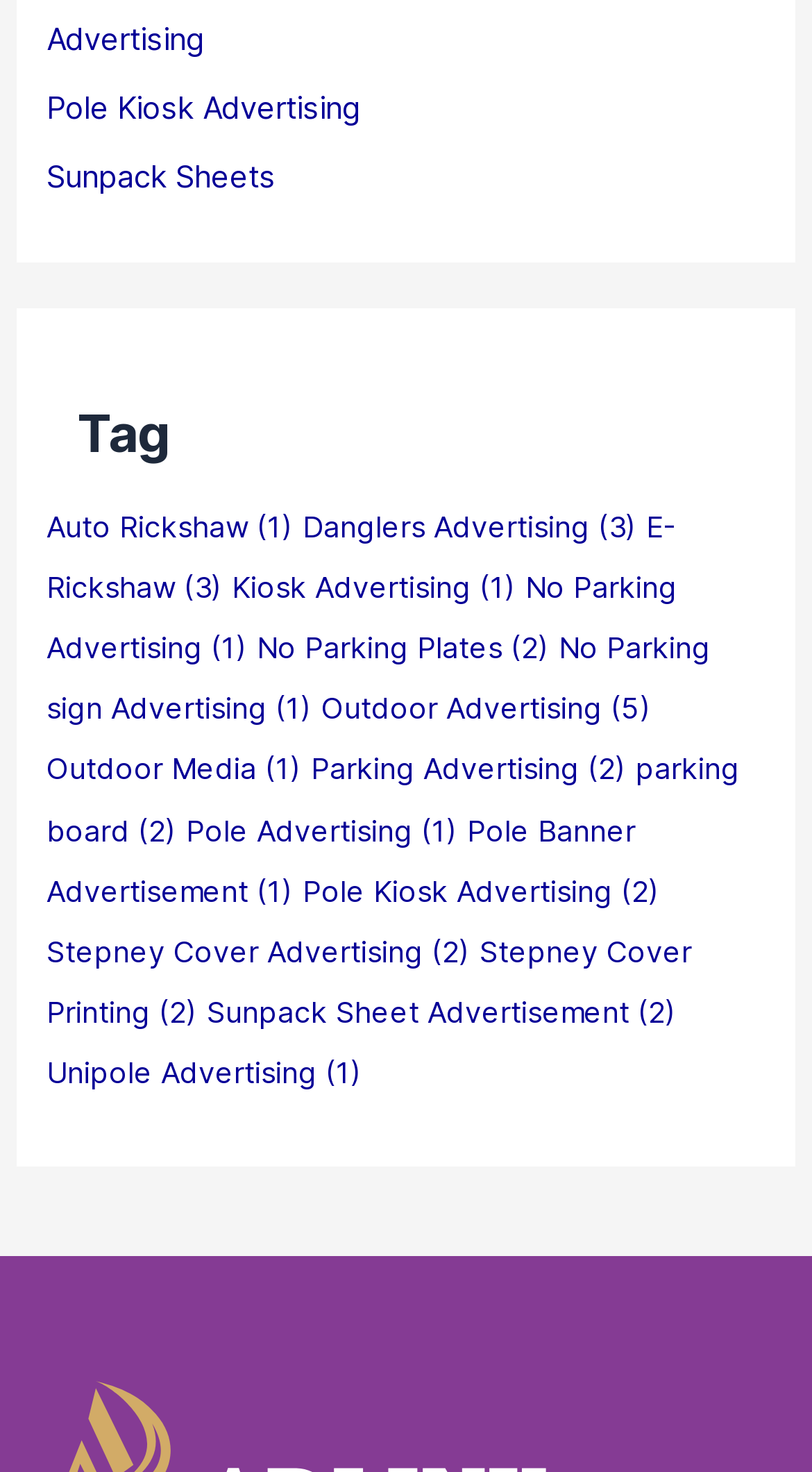What is the purpose of 'Sunpack Sheets'?
Use the image to answer the question with a single word or phrase.

Advertising